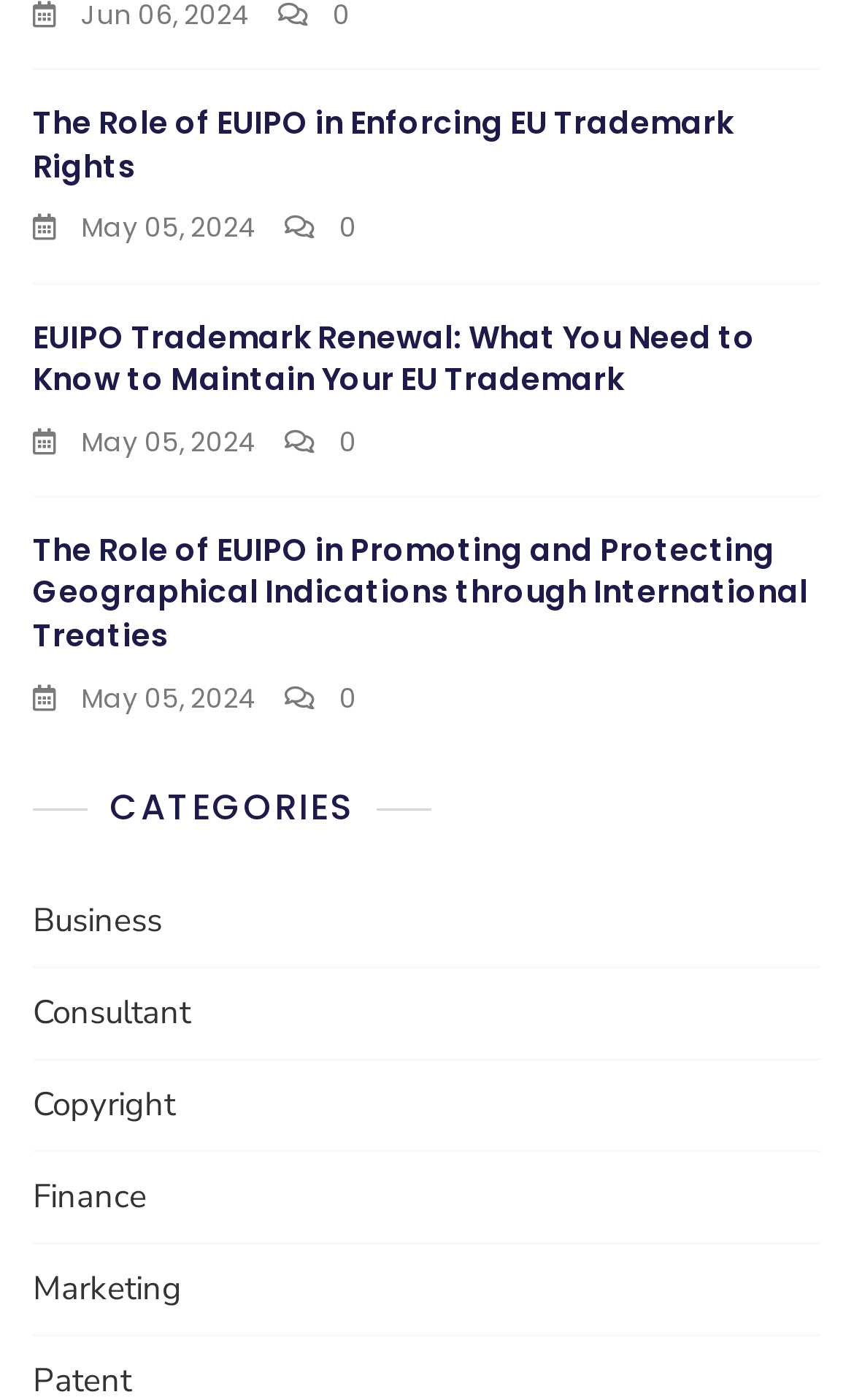Could you find the bounding box coordinates of the clickable area to complete this instruction: "Check the Consultant category"?

[0.038, 0.708, 0.223, 0.741]